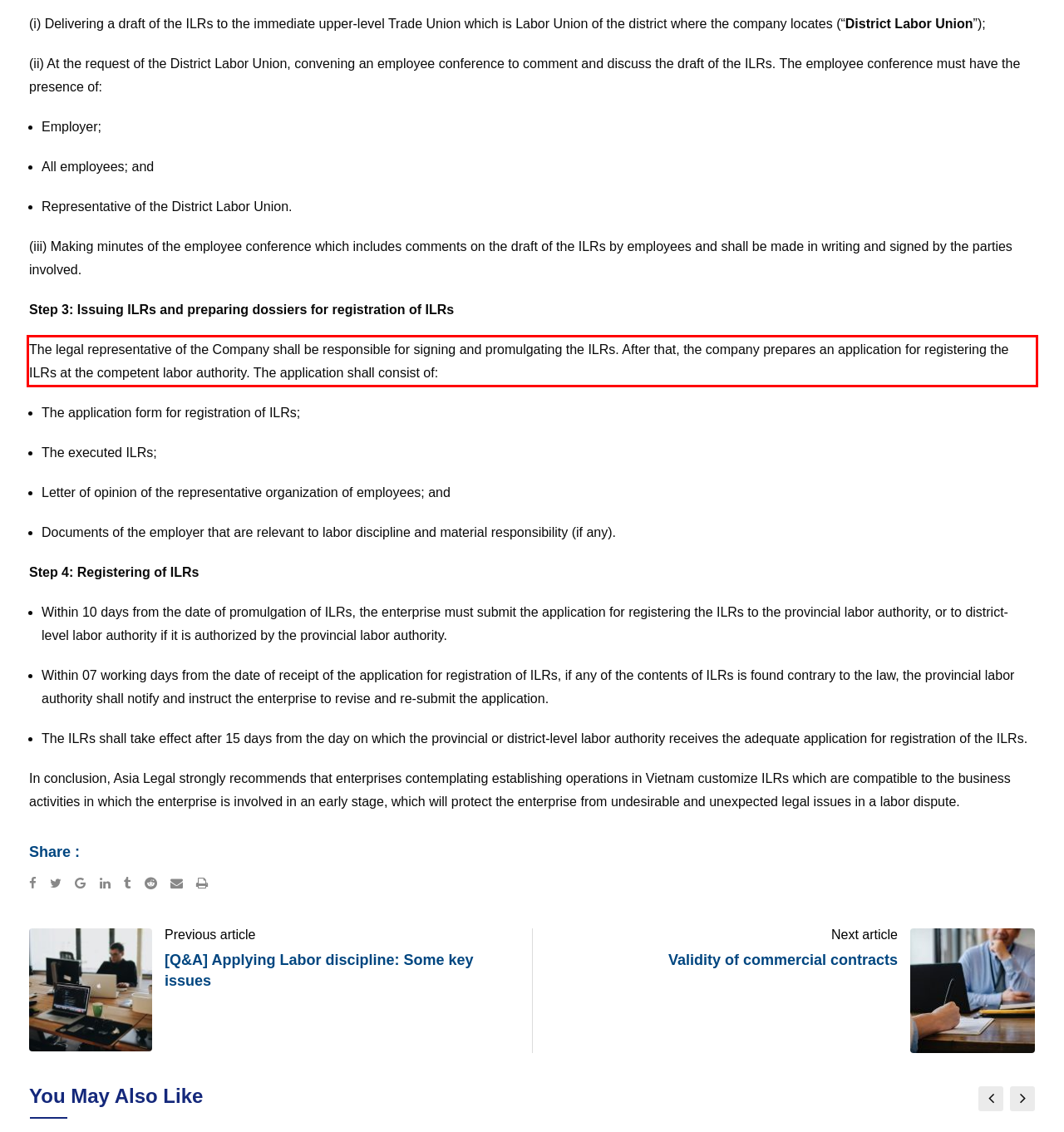Please examine the webpage screenshot containing a red bounding box and use OCR to recognize and output the text inside the red bounding box.

The legal representative of the Company shall be responsible for signing and promulgating the ILRs. After that, the company prepares an application for registering the ILRs at the competent labor authority. The application shall consist of: